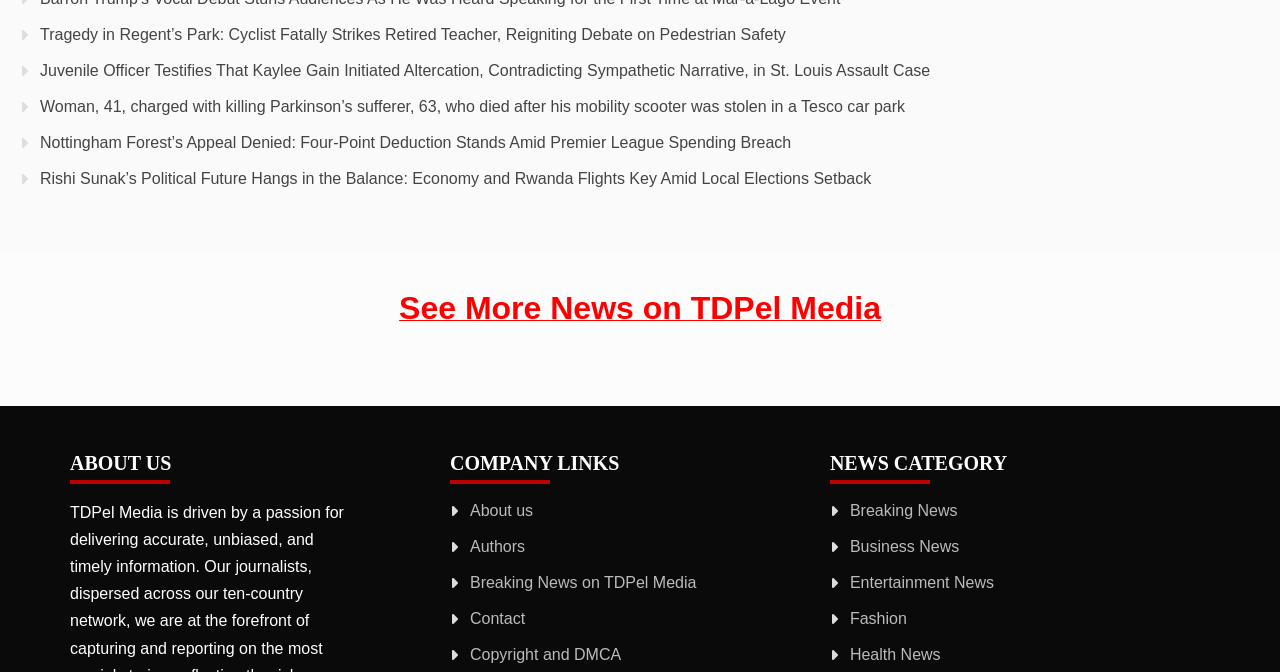Please look at the image and answer the question with a detailed explanation: What type of content is on this webpage?

Based on the links and headings on the webpage, it appears to be a news website with various categories such as Breaking News, Business News, Entertainment News, and more.